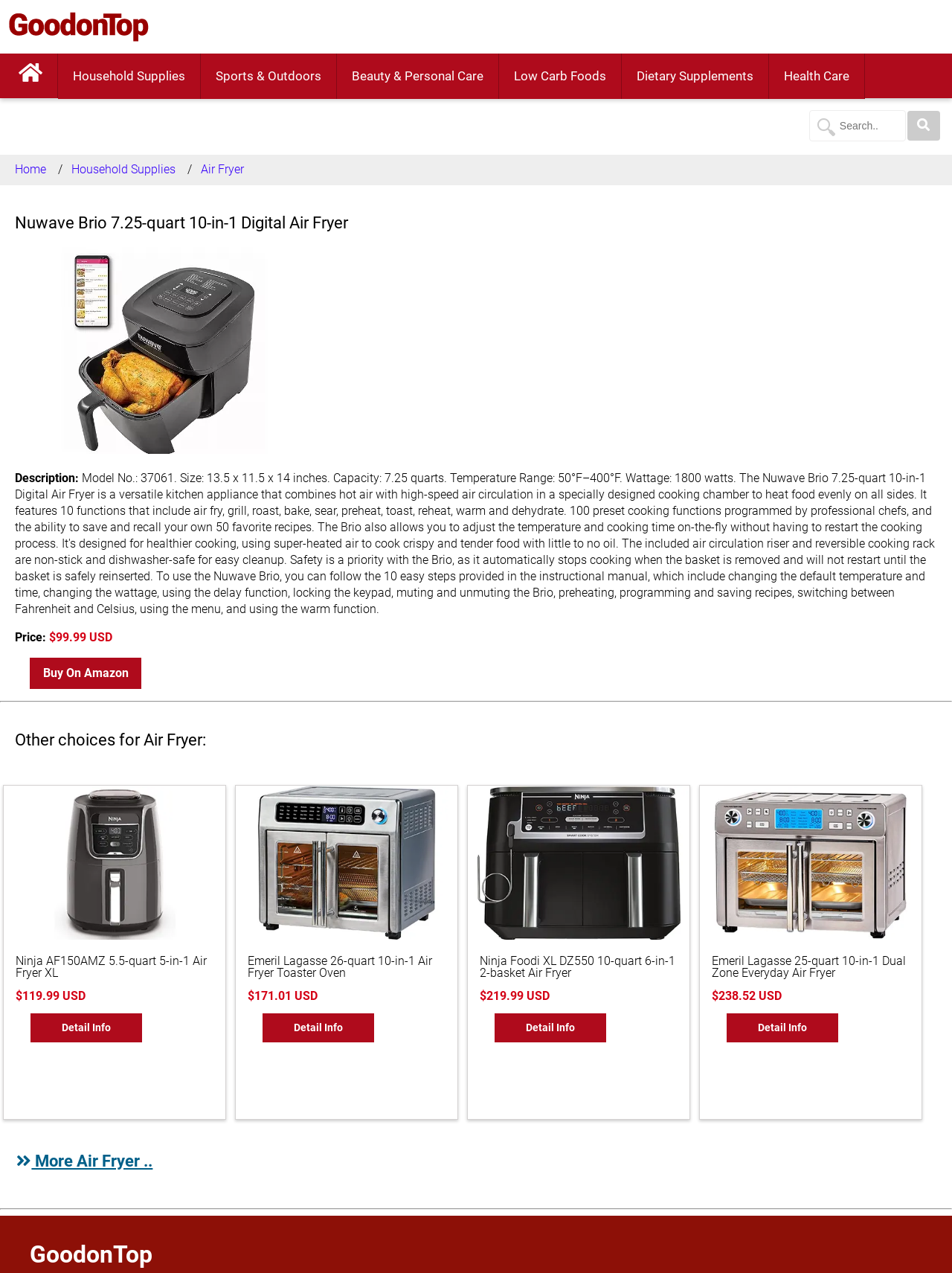Determine the bounding box for the UI element described here: "Household Supplies".

[0.075, 0.127, 0.184, 0.139]